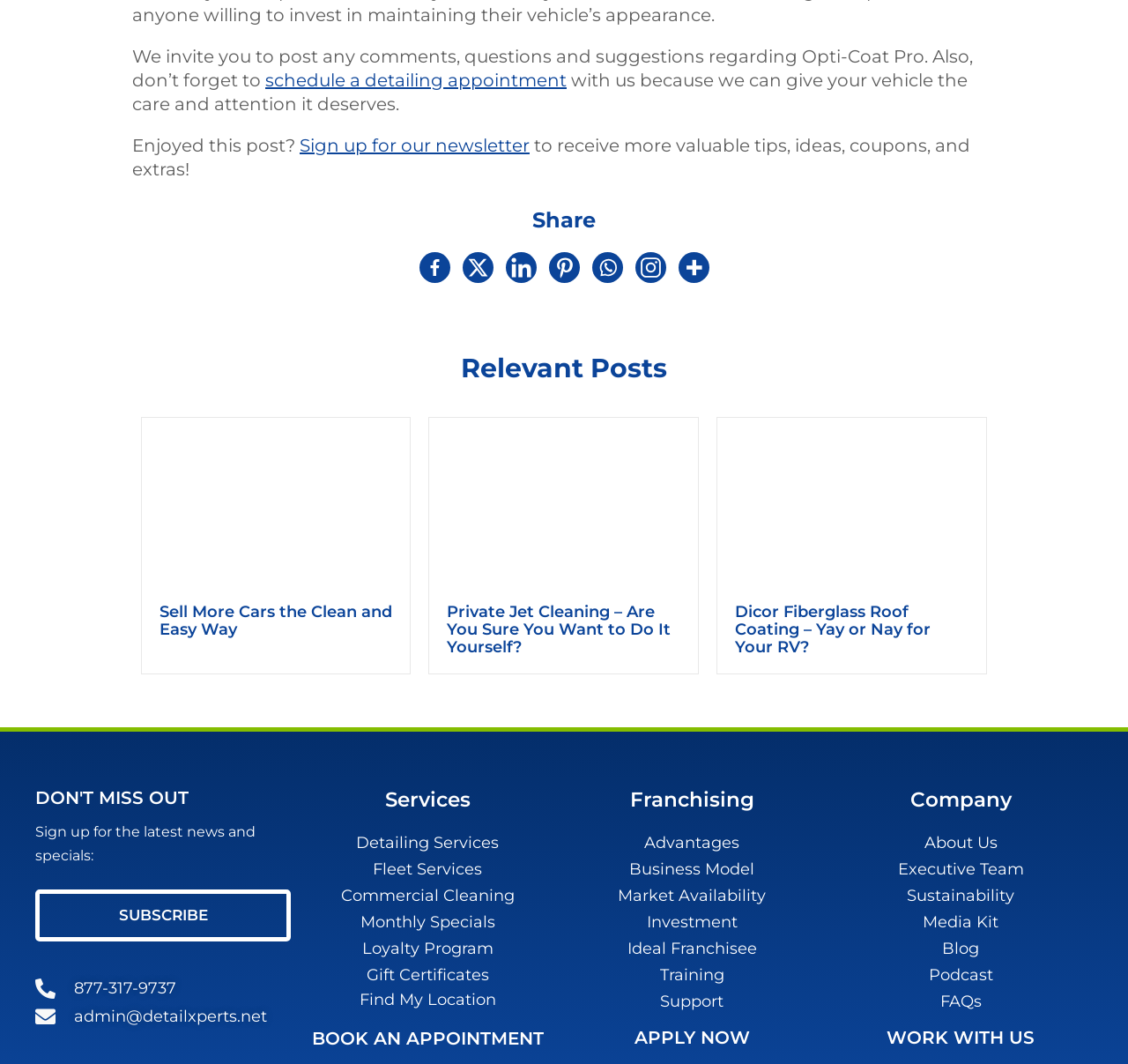What is the purpose of the 'Share' button?
Look at the screenshot and provide an in-depth answer.

The 'Share' button is located near the top of the webpage, and it has several social media links such as Facebook, LinkedIn, and Pinterest. This suggests that the purpose of the 'Share' button is to allow users to share the content of the webpage on their social media platforms.